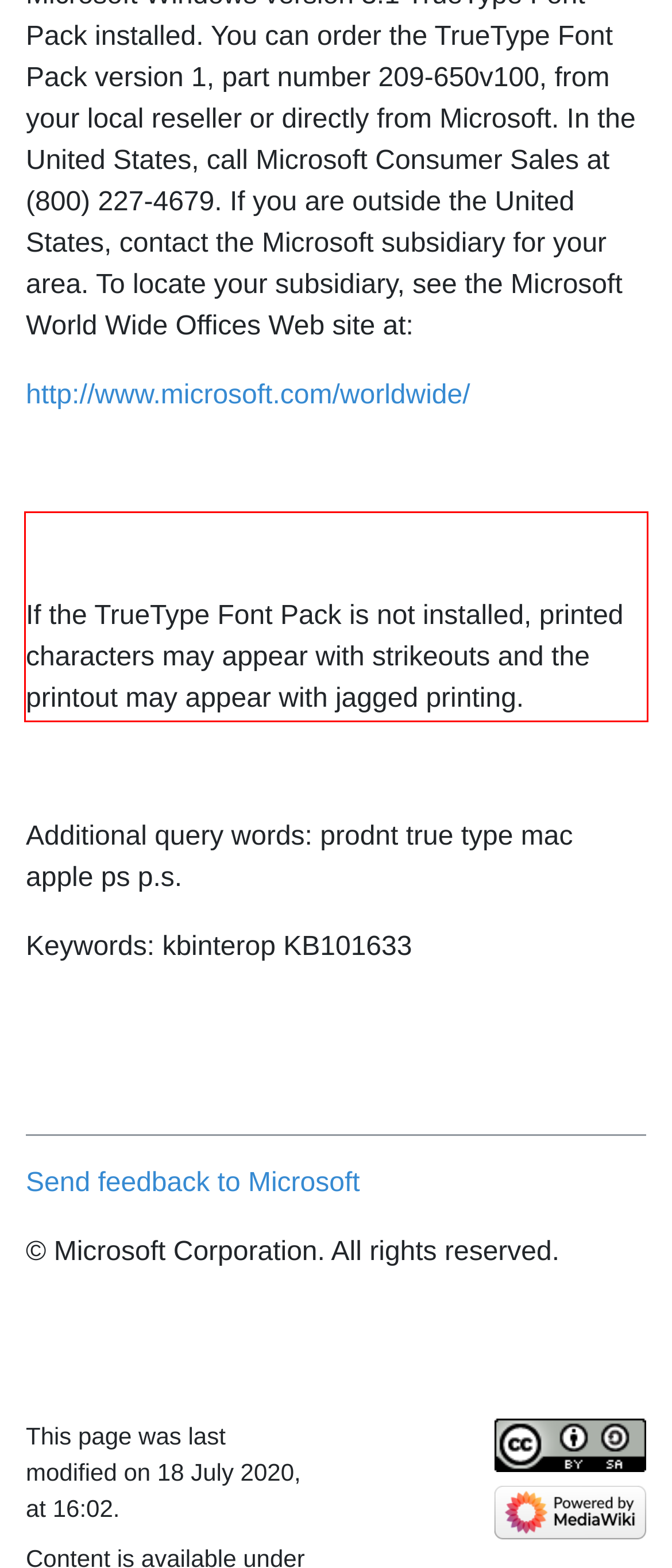Given a screenshot of a webpage, identify the red bounding box and perform OCR to recognize the text within that box.

If the TrueType Font Pack is not installed, printed characters may appear with strikeouts and the printout may appear with jagged printing.